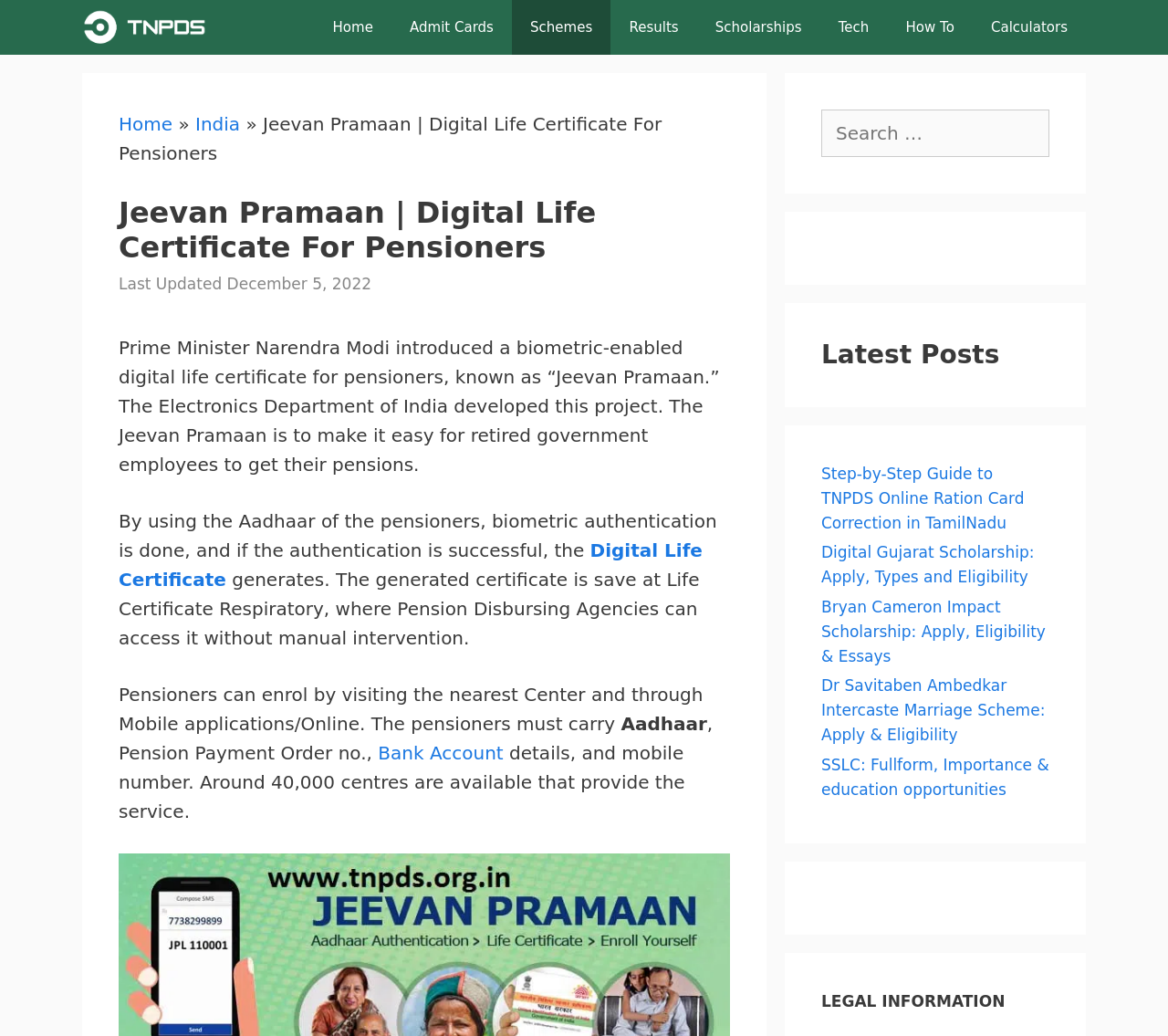Find the bounding box coordinates for the element described here: "title="Tamil Nadu Public Distribution System"".

[0.07, 0.0, 0.19, 0.053]